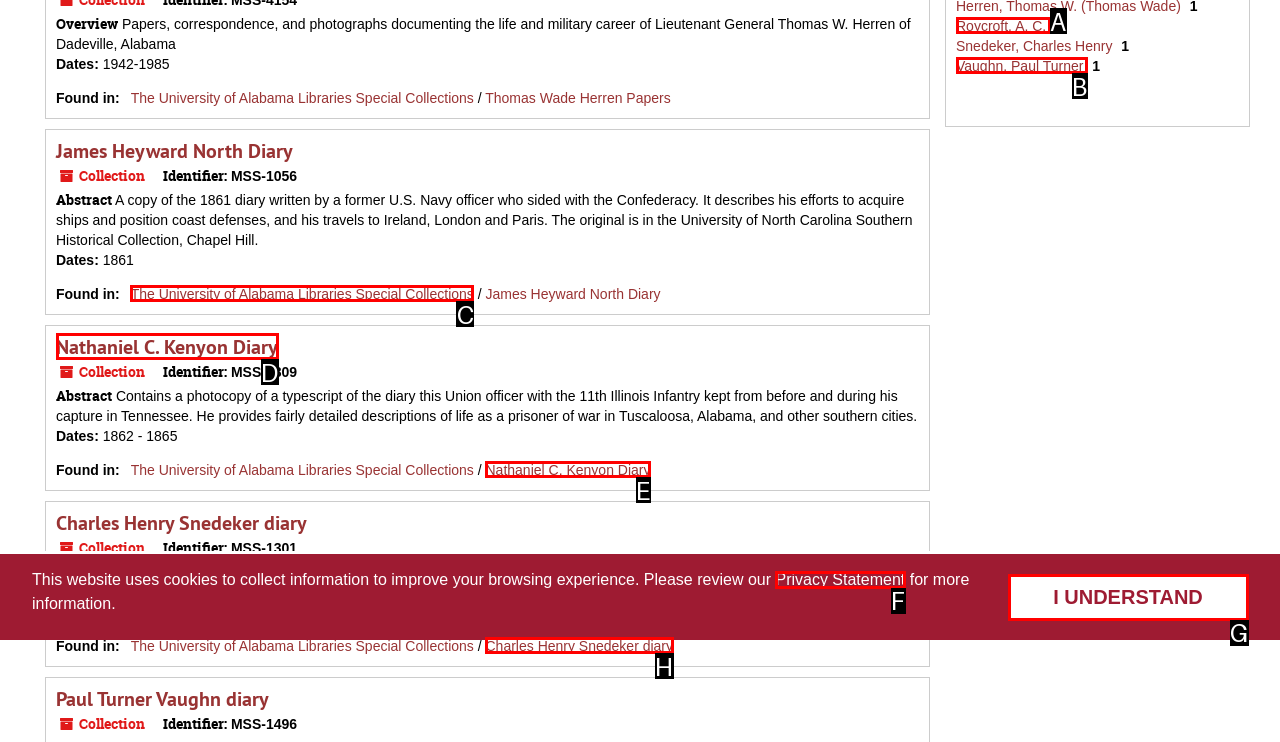Choose the option that matches the following description: Privacy Statement
Reply with the letter of the selected option directly.

F